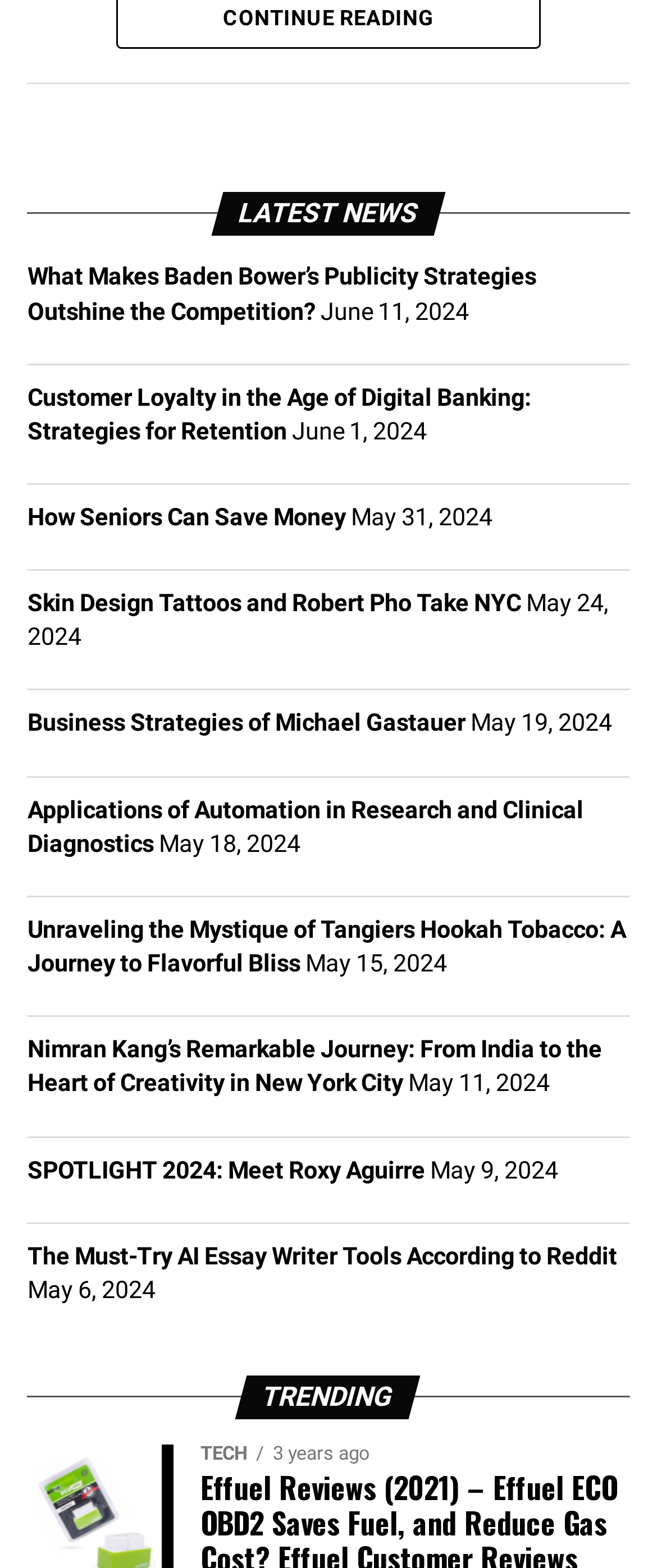Please find the bounding box coordinates of the clickable region needed to complete the following instruction: "Explore SPOTLIGHT 2024: Meet Roxy Aguirre". The bounding box coordinates must consist of four float numbers between 0 and 1, i.e., [left, top, right, bottom].

[0.042, 0.737, 0.647, 0.755]